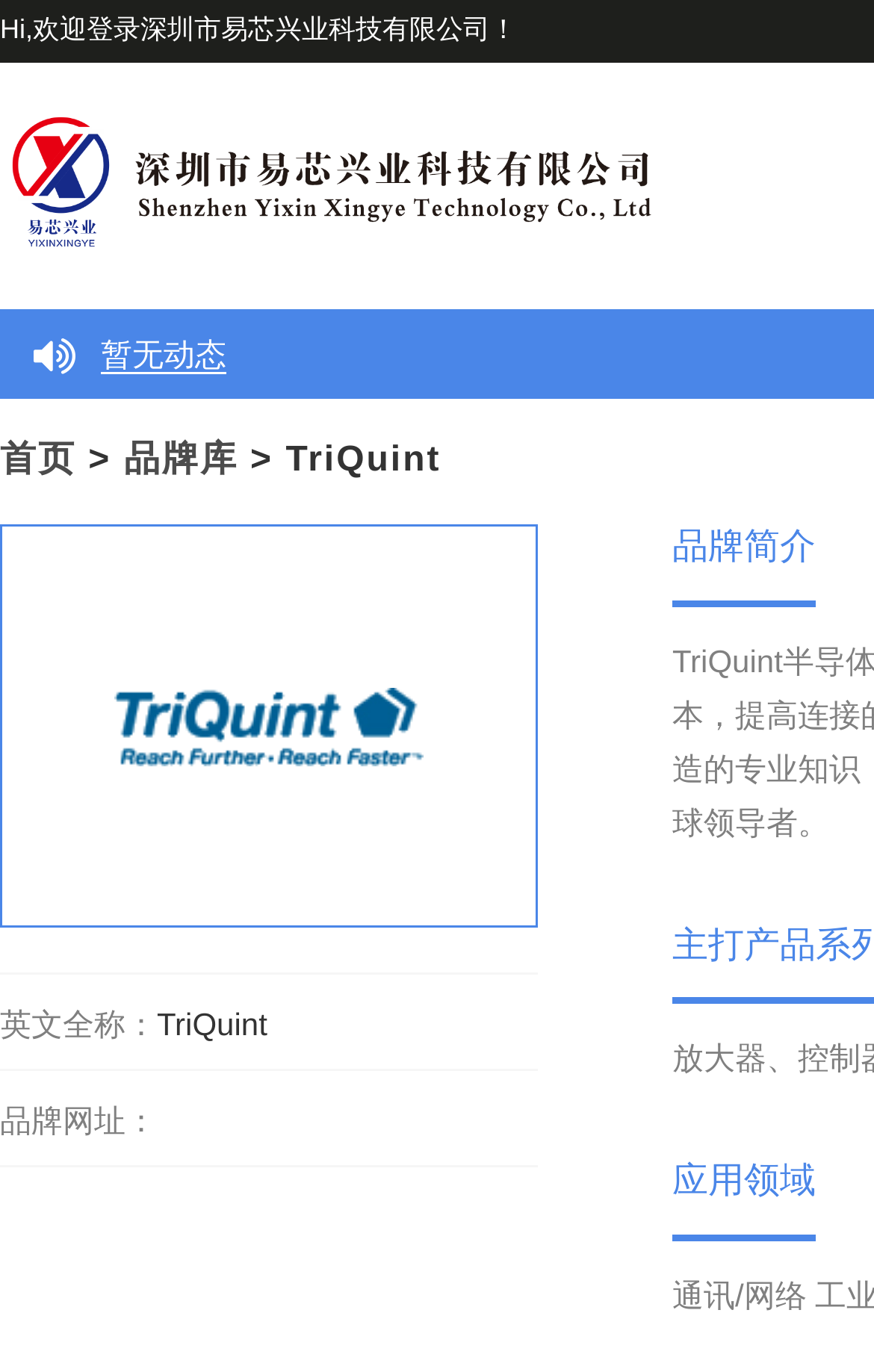Answer the question with a brief word or phrase:
What is the company name on the logo?

TriQuint